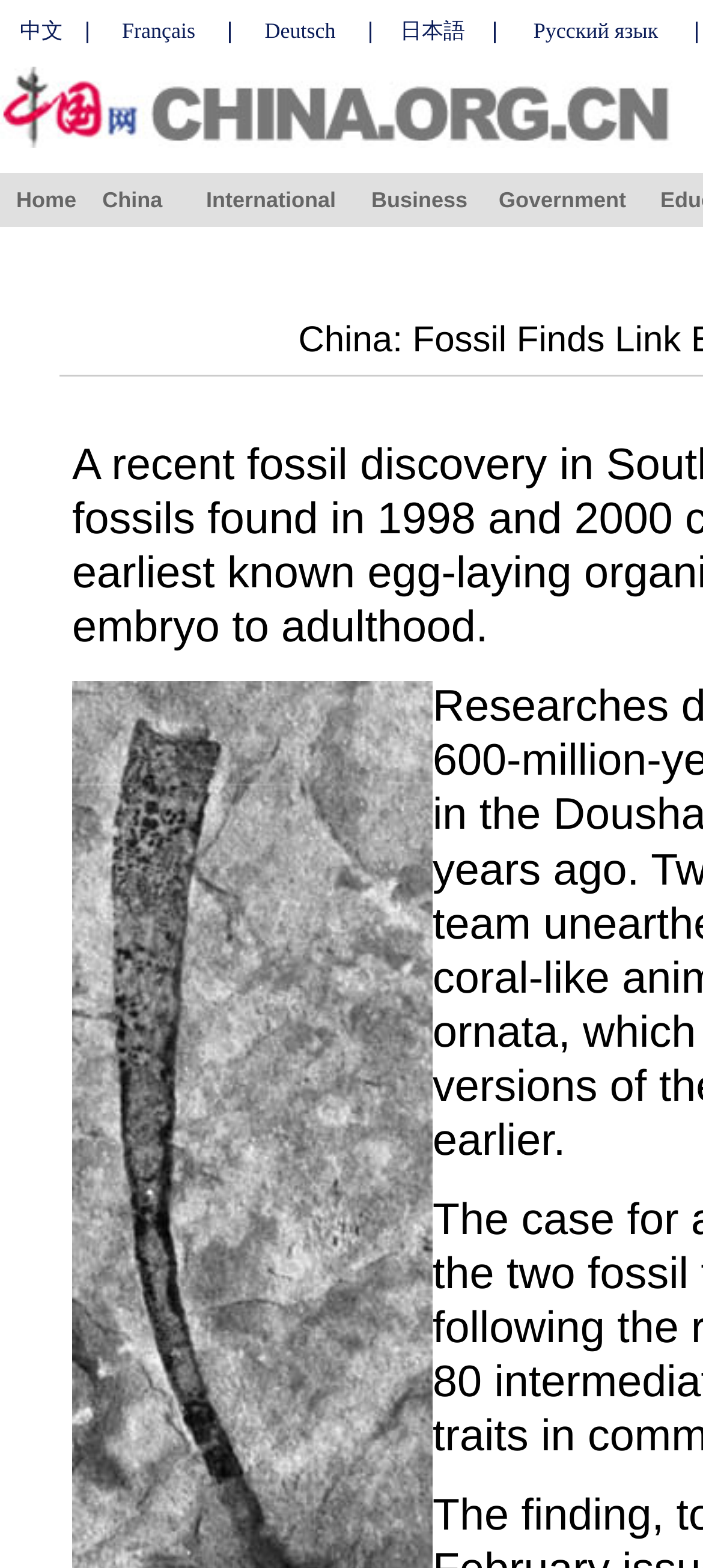Please provide the bounding box coordinates for the element that needs to be clicked to perform the instruction: "Switch to Chinese version". The coordinates must consist of four float numbers between 0 and 1, formatted as [left, top, right, bottom].

[0.028, 0.011, 0.09, 0.028]